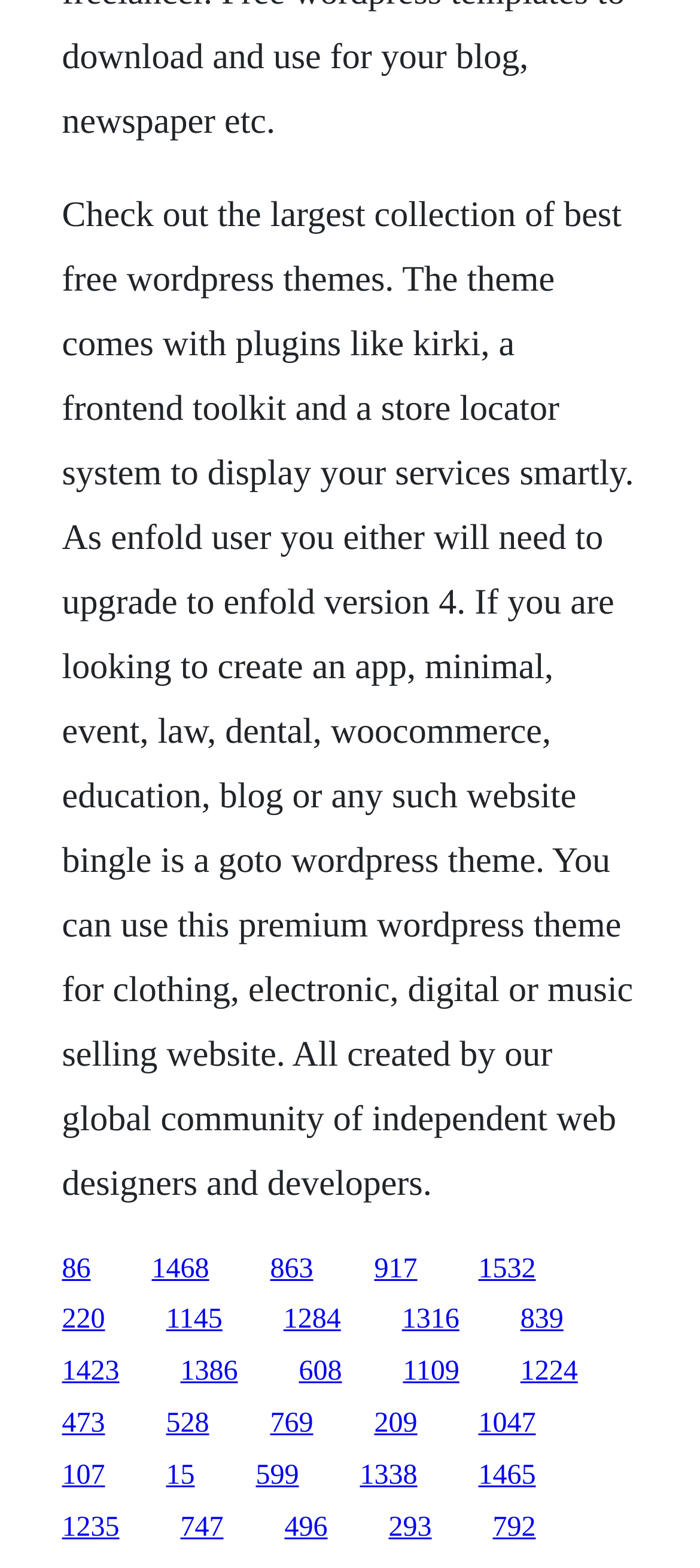Provide a one-word or short-phrase response to the question:
How many links are present on the webpage?

24